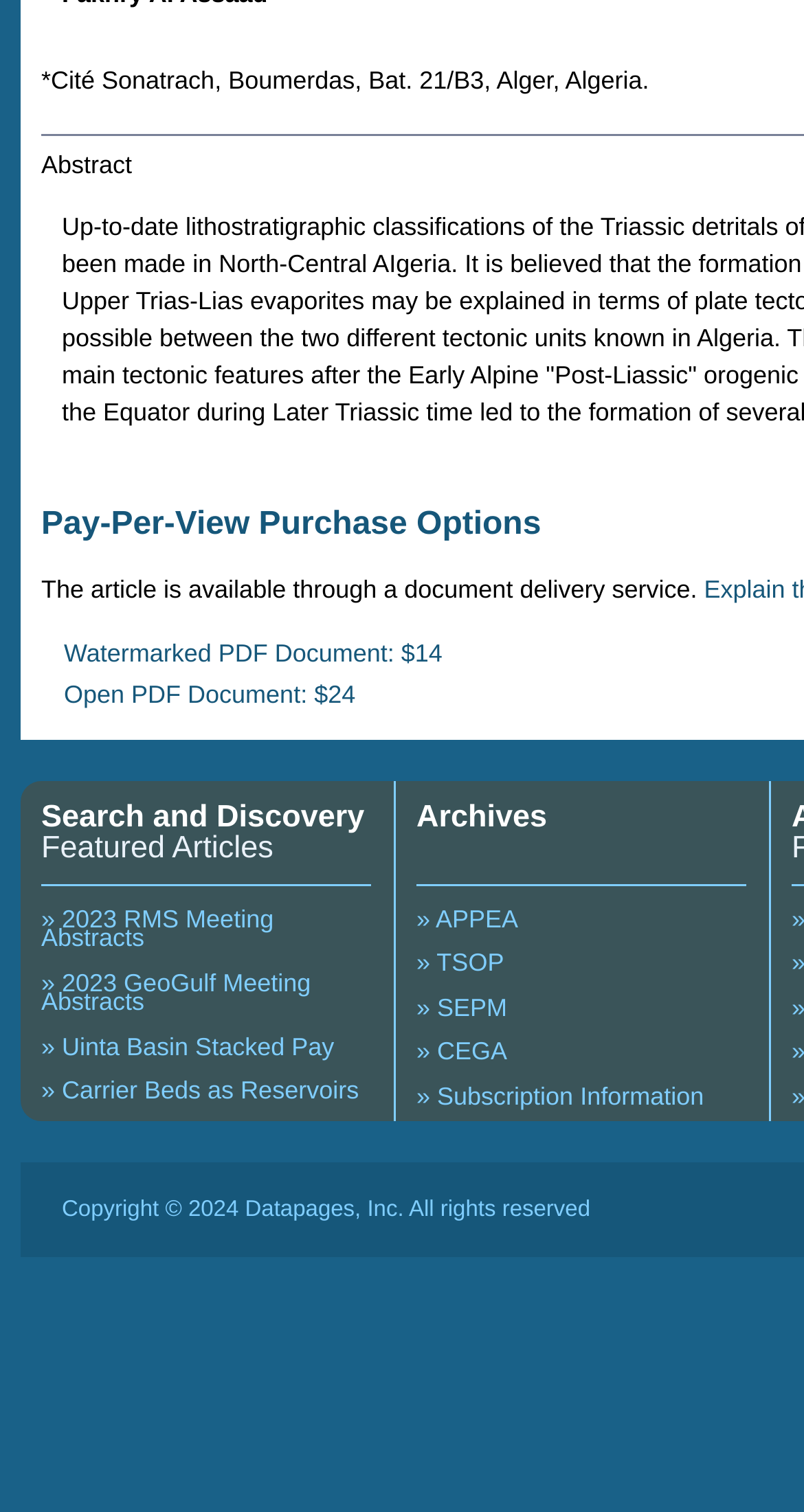Find the bounding box coordinates for the UI element that matches this description: "parent_node: DIGITAL MARKETING".

None